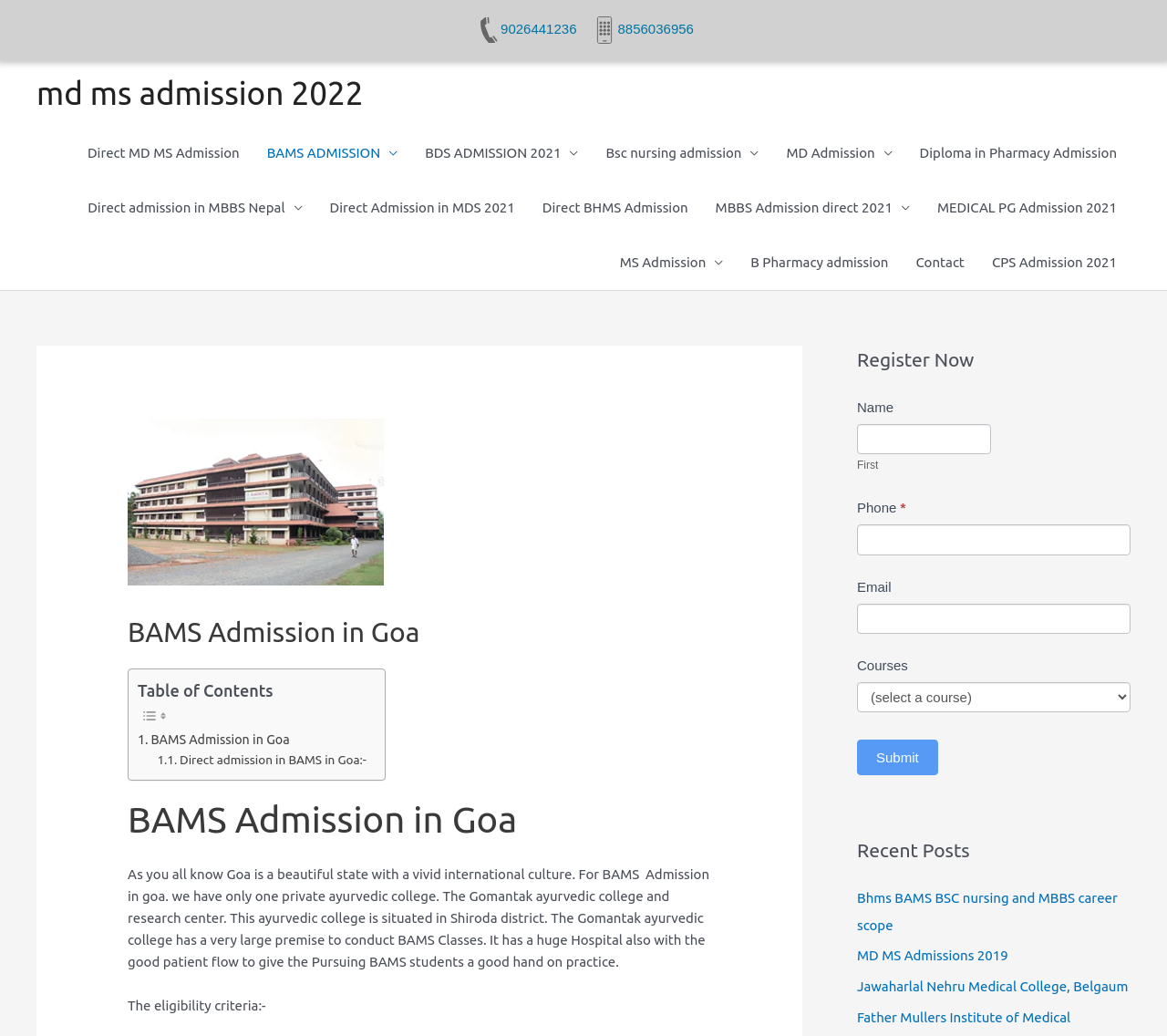Answer the following query concisely with a single word or phrase:
What is the phone number for BAMS admission in Goa?

9026441236